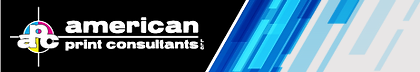Please provide a comprehensive answer to the question based on the screenshot: What industry does American Print Consultants operate in?

The caption describes American Print Consultants as a 'professional service provider in the printing industry', which indicates that the company operates in the printing industry.